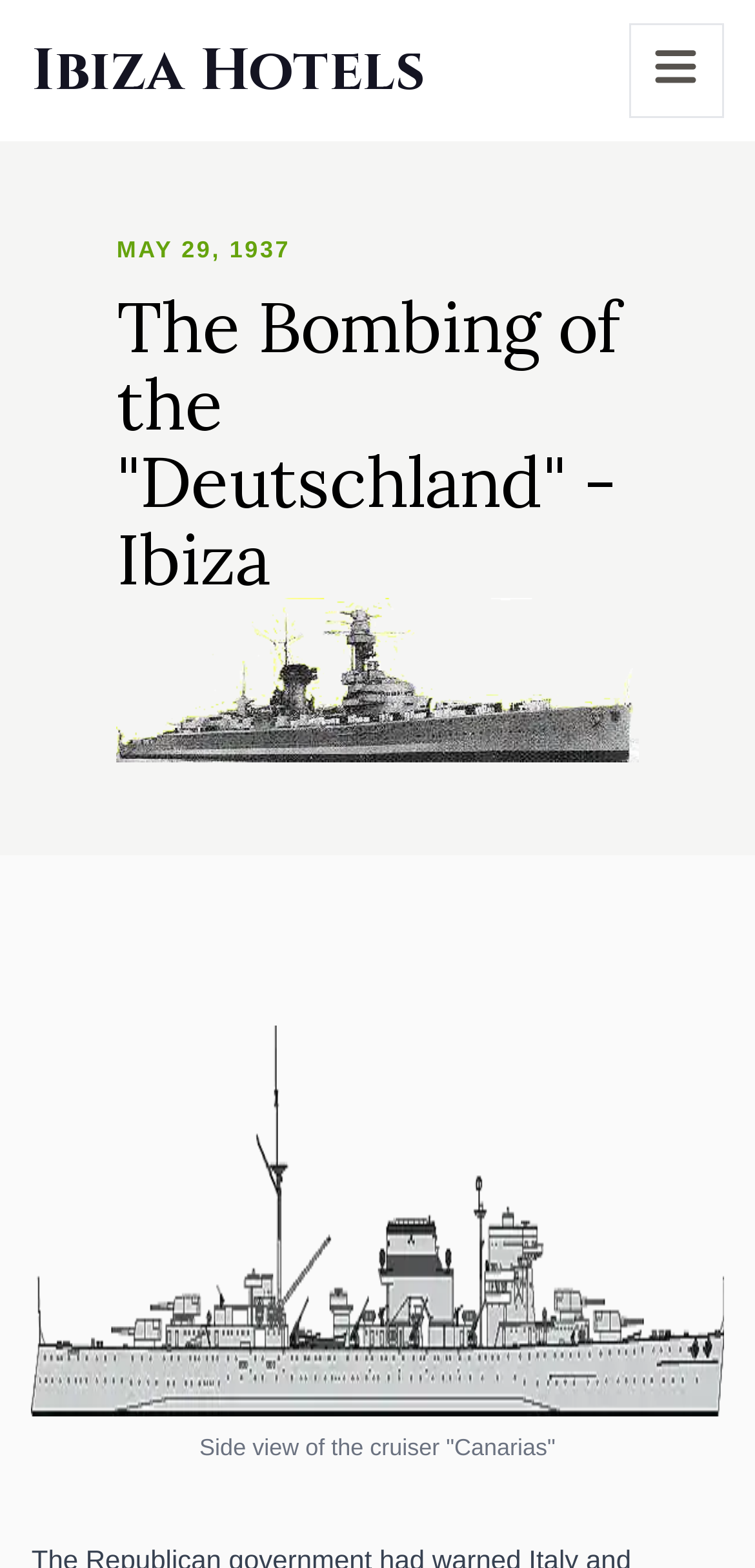Create a detailed narrative of the webpage’s visual and textual elements.

The webpage is about the Bombing of the "Deutschland" incident in 1937. At the top left, there is a link to "Ibiza Hotels". On the top right, there is a button with an icon, accompanied by a small image. Below the button, the date "MAY 29, 1937" is prominently displayed. 

Next to the date, there is a heading that reads "The Bombing of the "Deutschland" - Ibiza", which is followed by a related image. 

Taking up most of the page, there is a large figure that occupies the bottom section. The figure contains a side view image of the cruiser "Canarias", accompanied by a caption at the bottom.